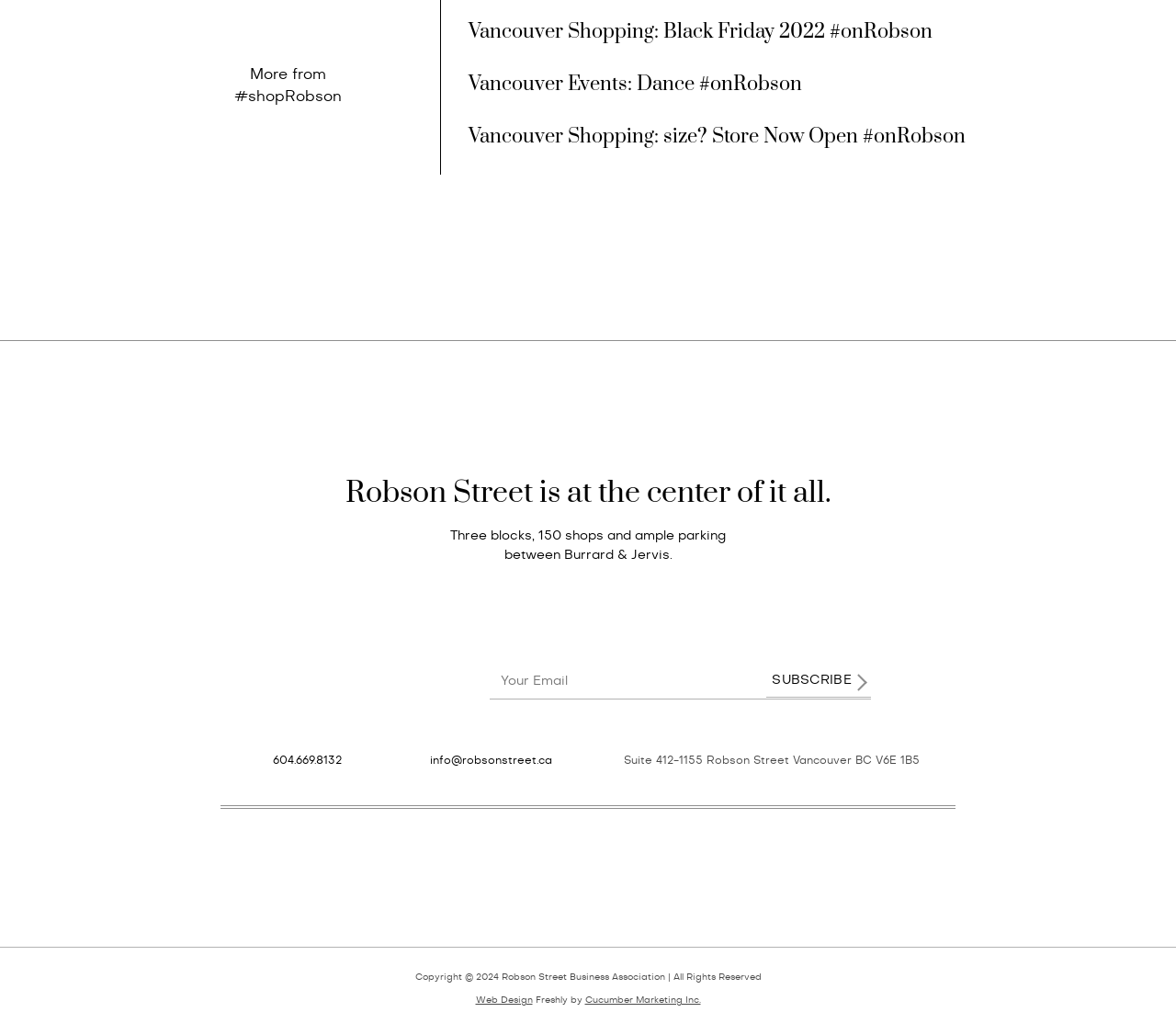Can you specify the bounding box coordinates for the region that should be clicked to fulfill this instruction: "Visit the shopRobson page".

[0.199, 0.086, 0.291, 0.1]